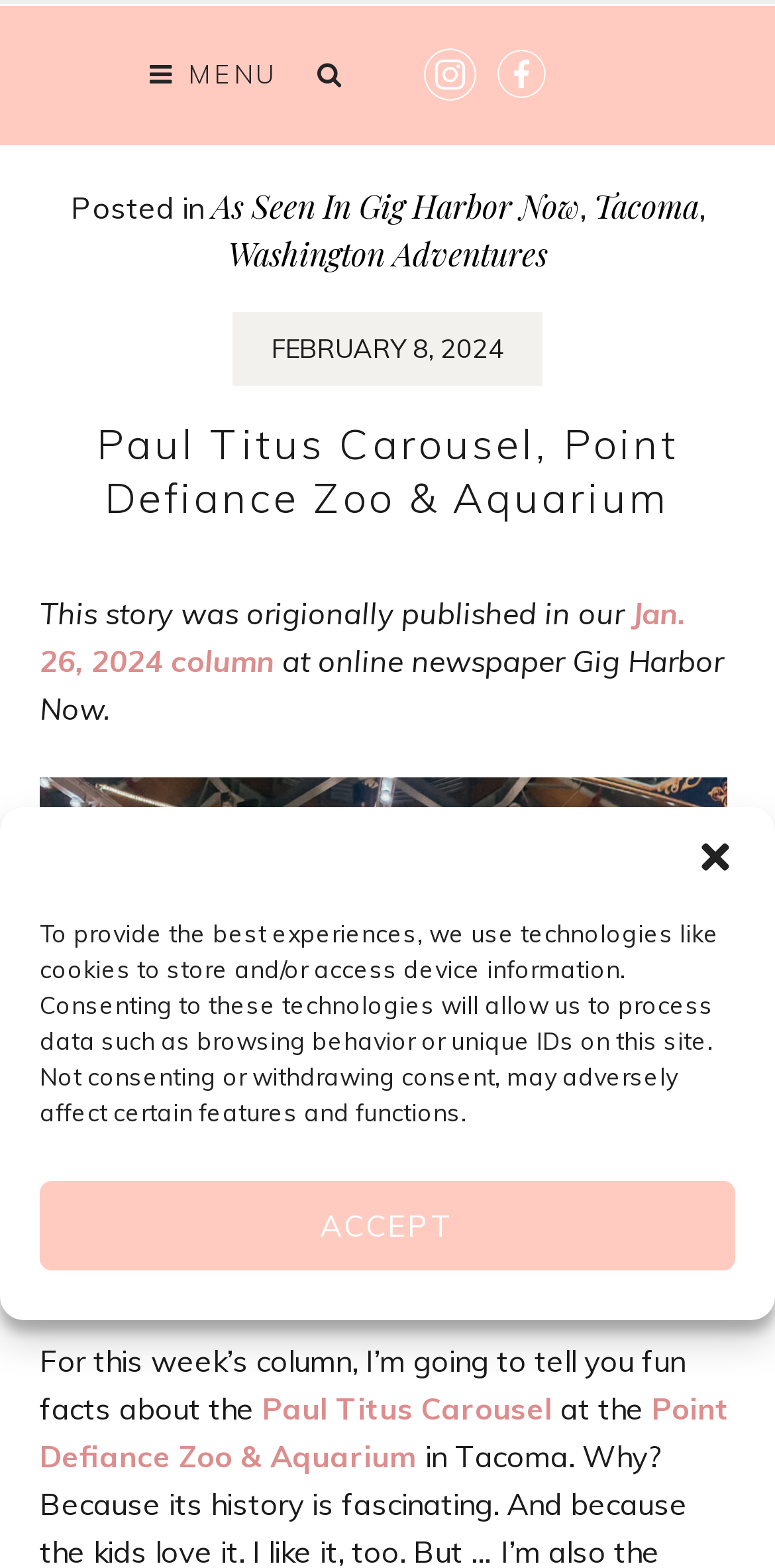Where is the Point Defiance Zoo & Aquarium located?
Look at the image and provide a short answer using one word or a phrase.

Tacoma, Washington